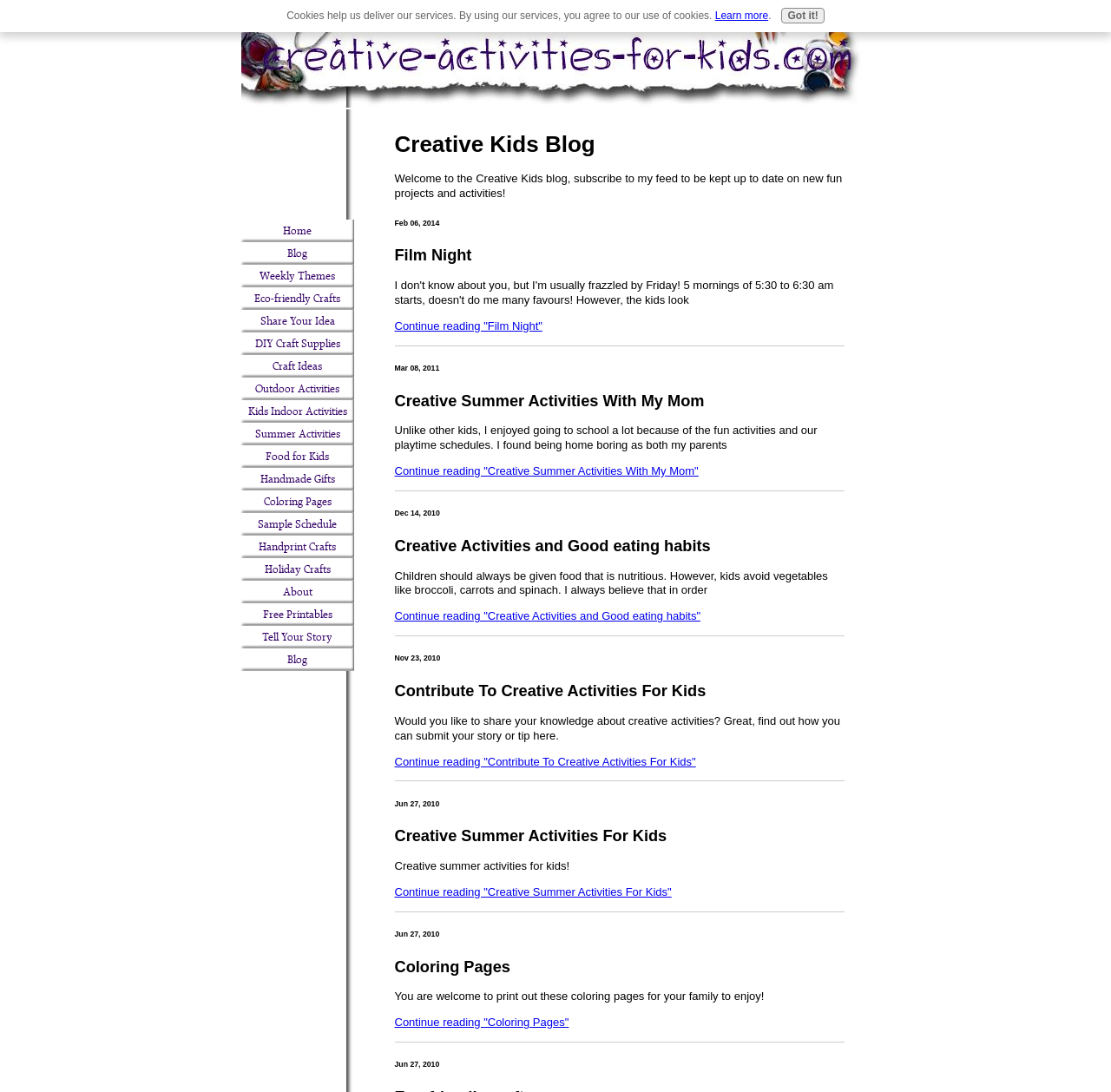How many links are there in the navigation menu?
Please provide a single word or phrase based on the screenshot.

19